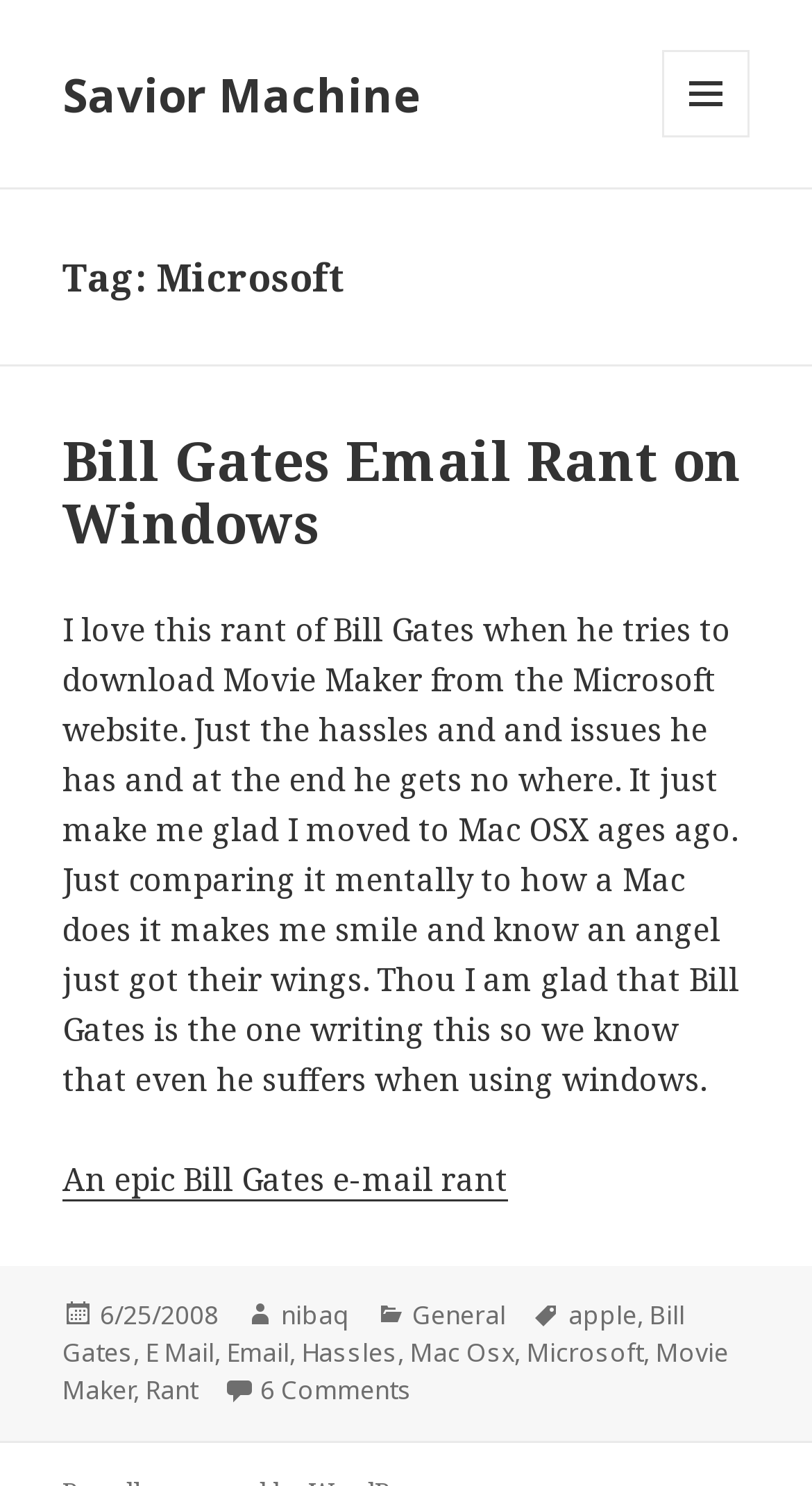What is the operating system mentioned in the article?
Using the image, elaborate on the answer with as much detail as possible.

I determined the operating system mentioned in the article by reading the text content of the article, where it is mentioned that the author is glad they moved to Mac OSX, indicating that Mac OSX is the operating system being referred to.